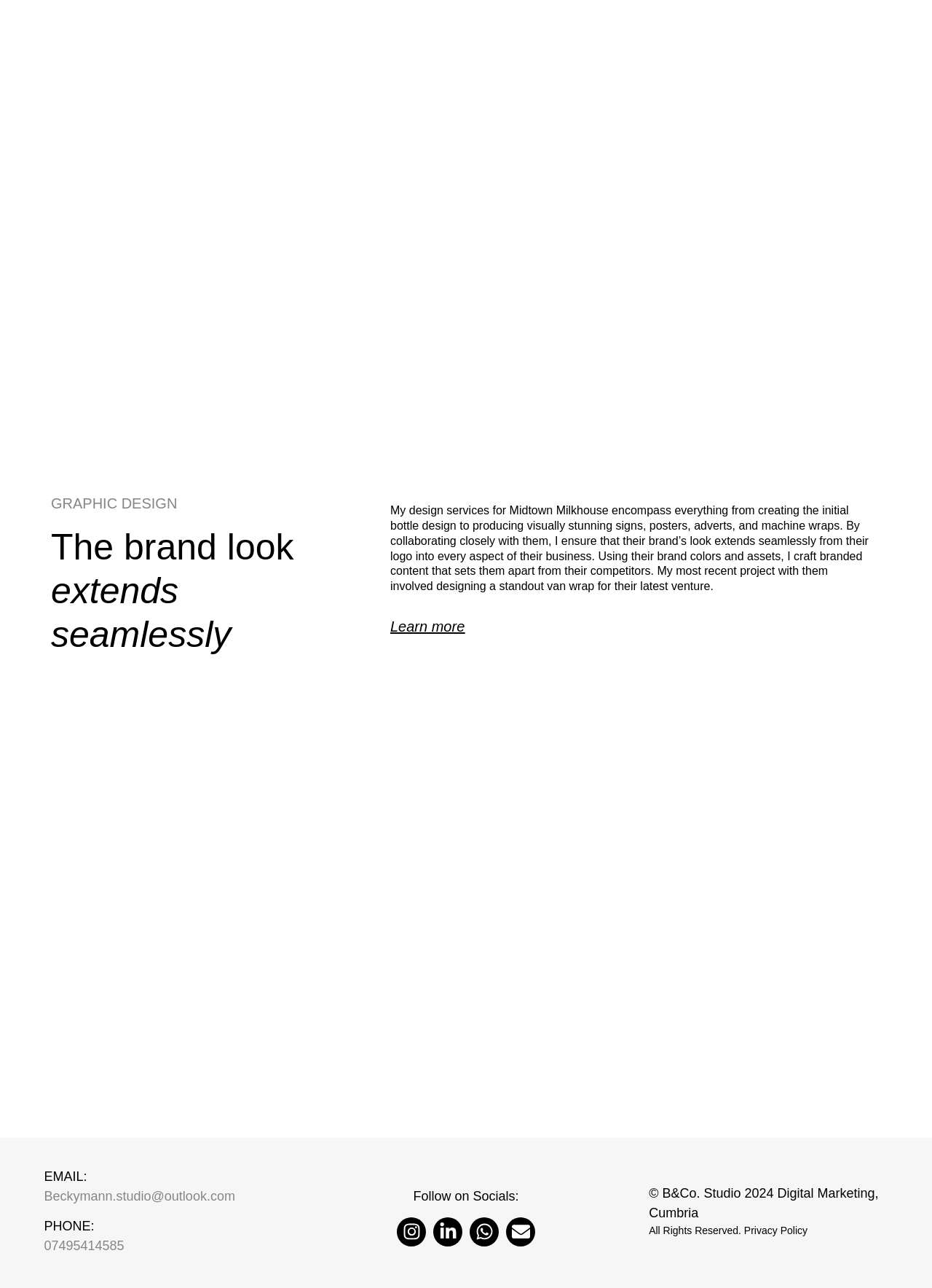Identify the bounding box for the UI element described as: "Addison Ross Scented Candle Box". The coordinates should be four float numbers between 0 and 1, i.e., [left, top, right, bottom].

None